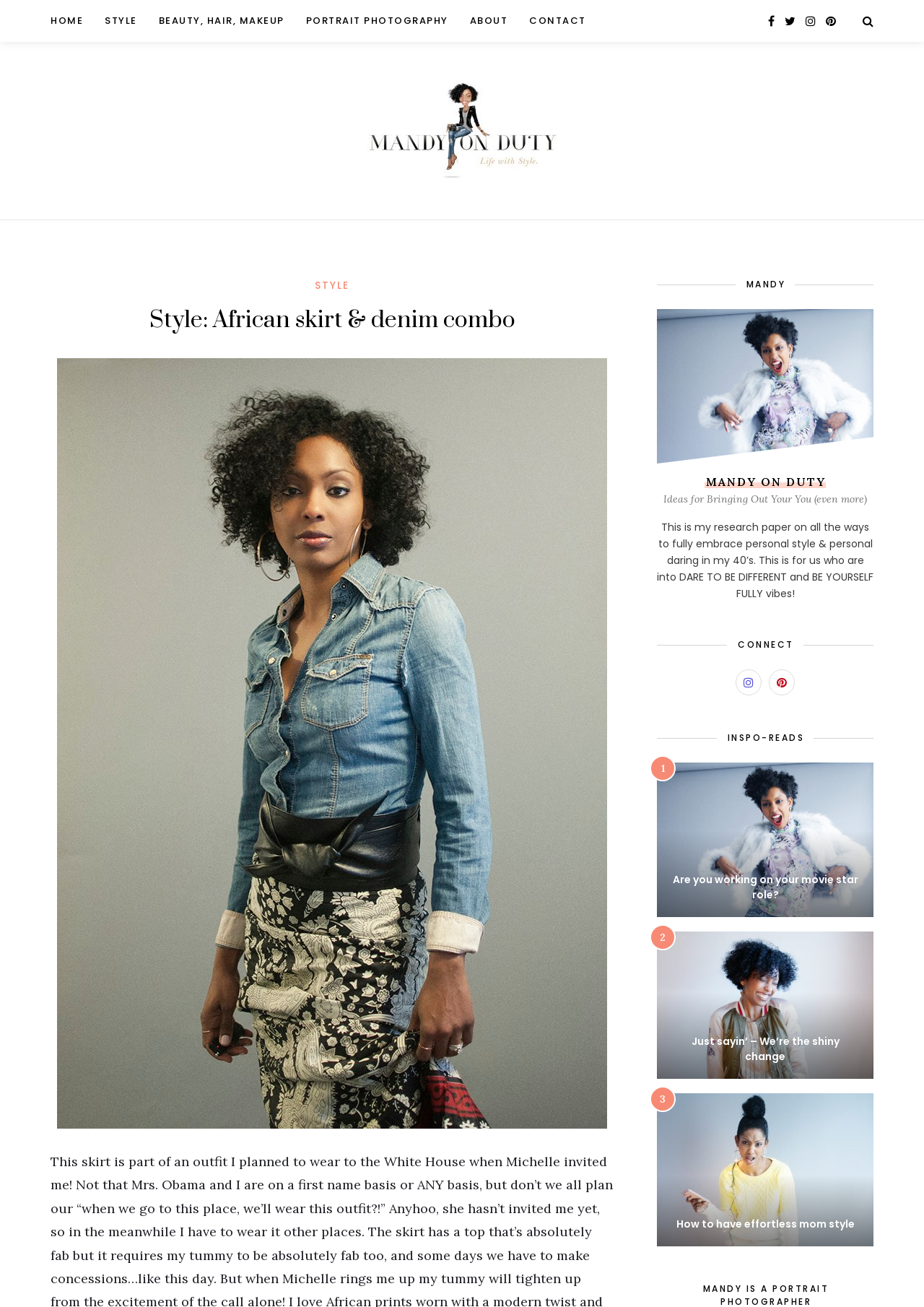Please identify the bounding box coordinates of the clickable area that will allow you to execute the instruction: "Click on the HOME link".

[0.055, 0.0, 0.09, 0.032]